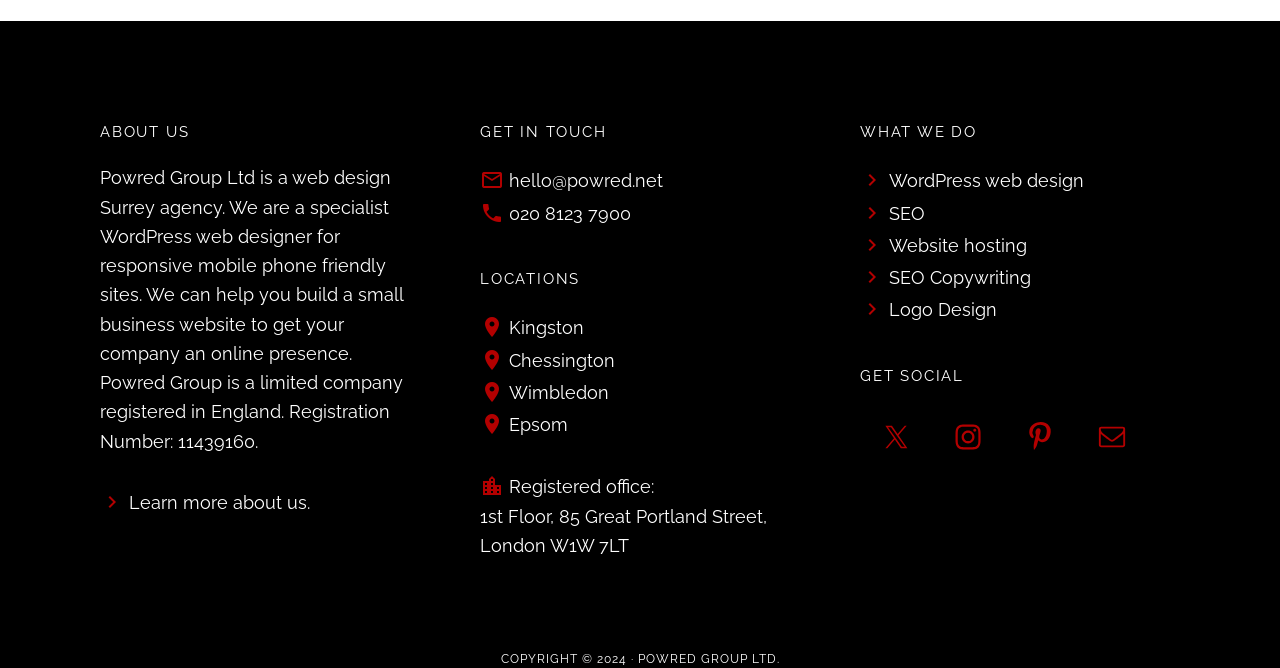Highlight the bounding box coordinates of the region I should click on to meet the following instruction: "Learn more about us".

[0.078, 0.737, 0.24, 0.768]